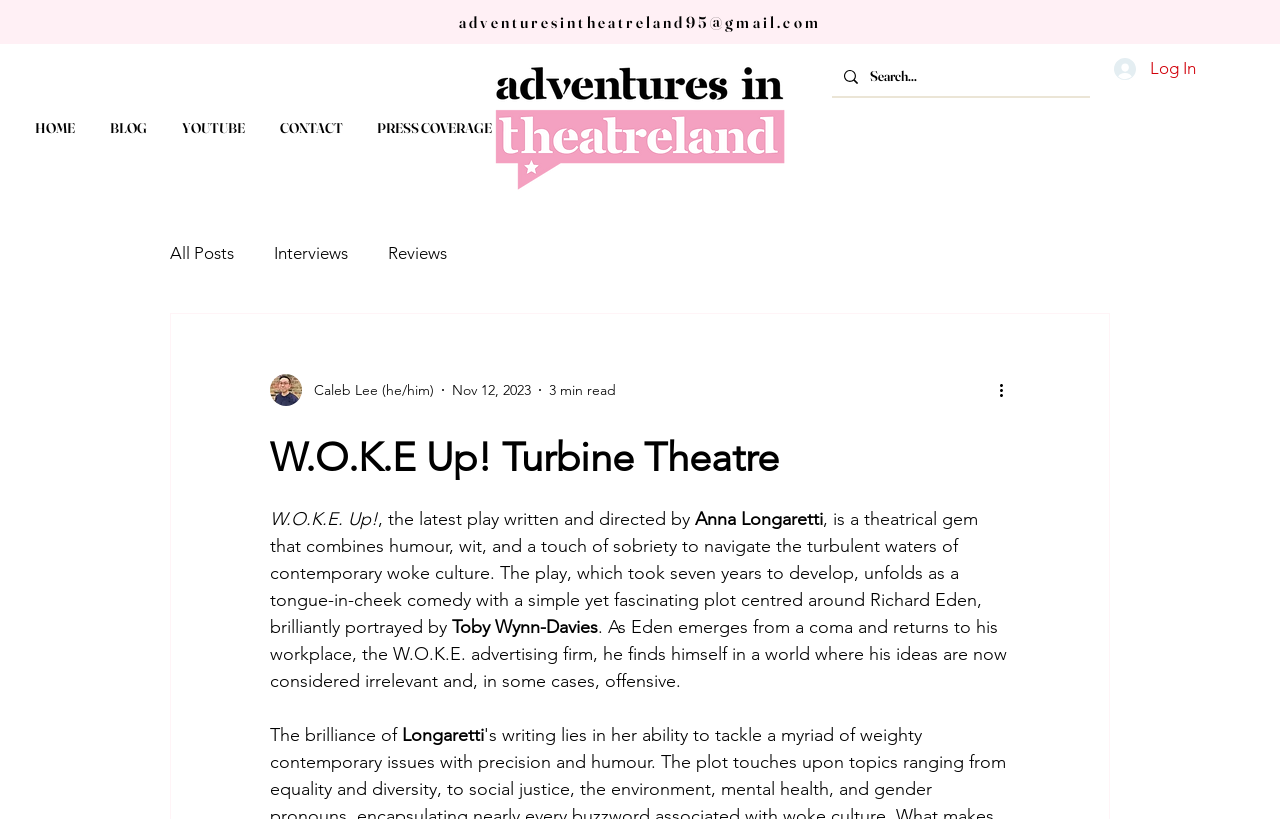Using the description: "SALE Out of stock", determine the UI element's bounding box coordinates. Ensure the coordinates are in the format of four float numbers between 0 and 1, i.e., [left, top, right, bottom].

None